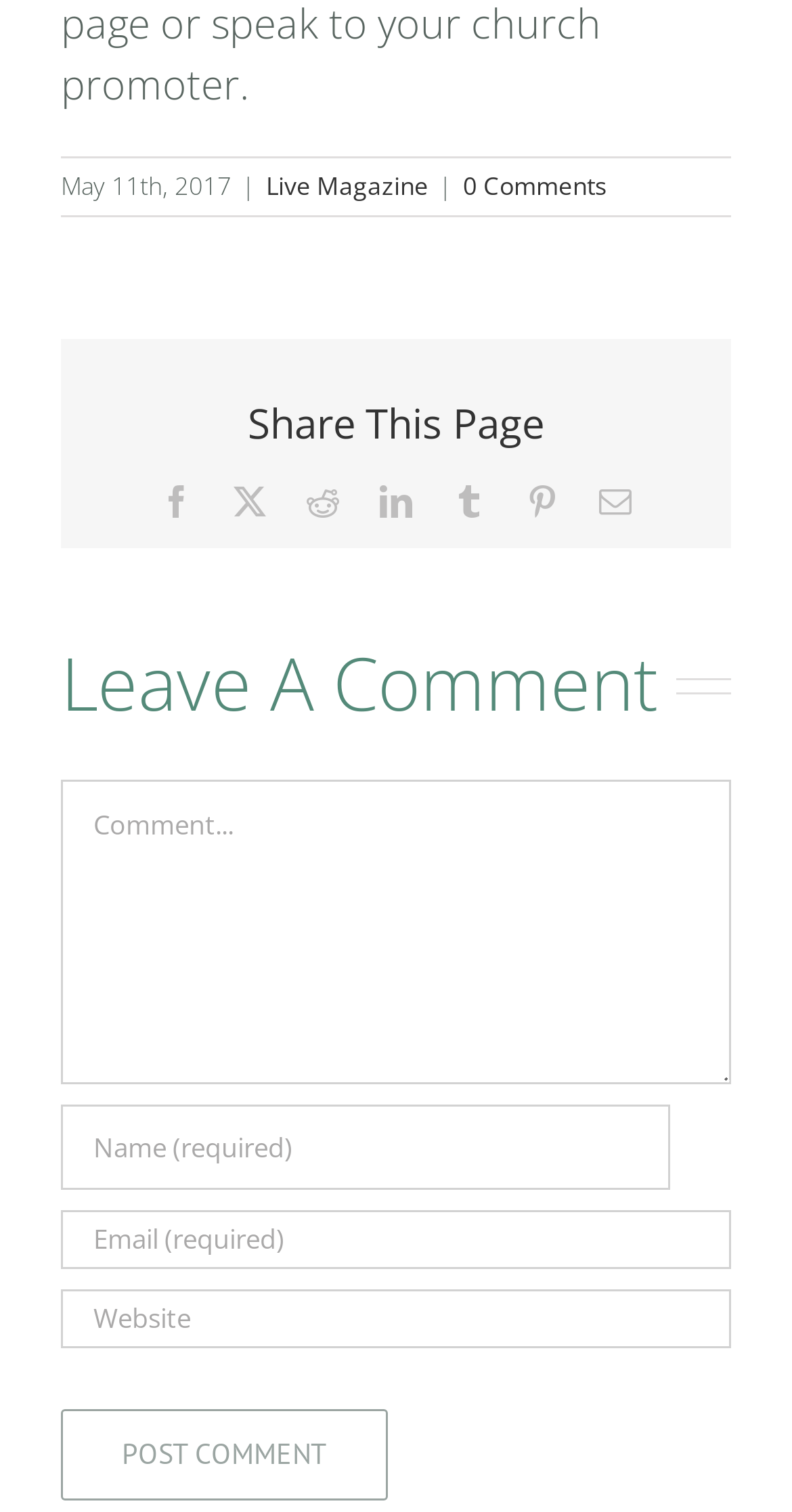Locate the bounding box coordinates of the clickable element to fulfill the following instruction: "Share this page on Facebook". Provide the coordinates as four float numbers between 0 and 1 in the format [left, top, right, bottom].

[0.203, 0.321, 0.244, 0.342]